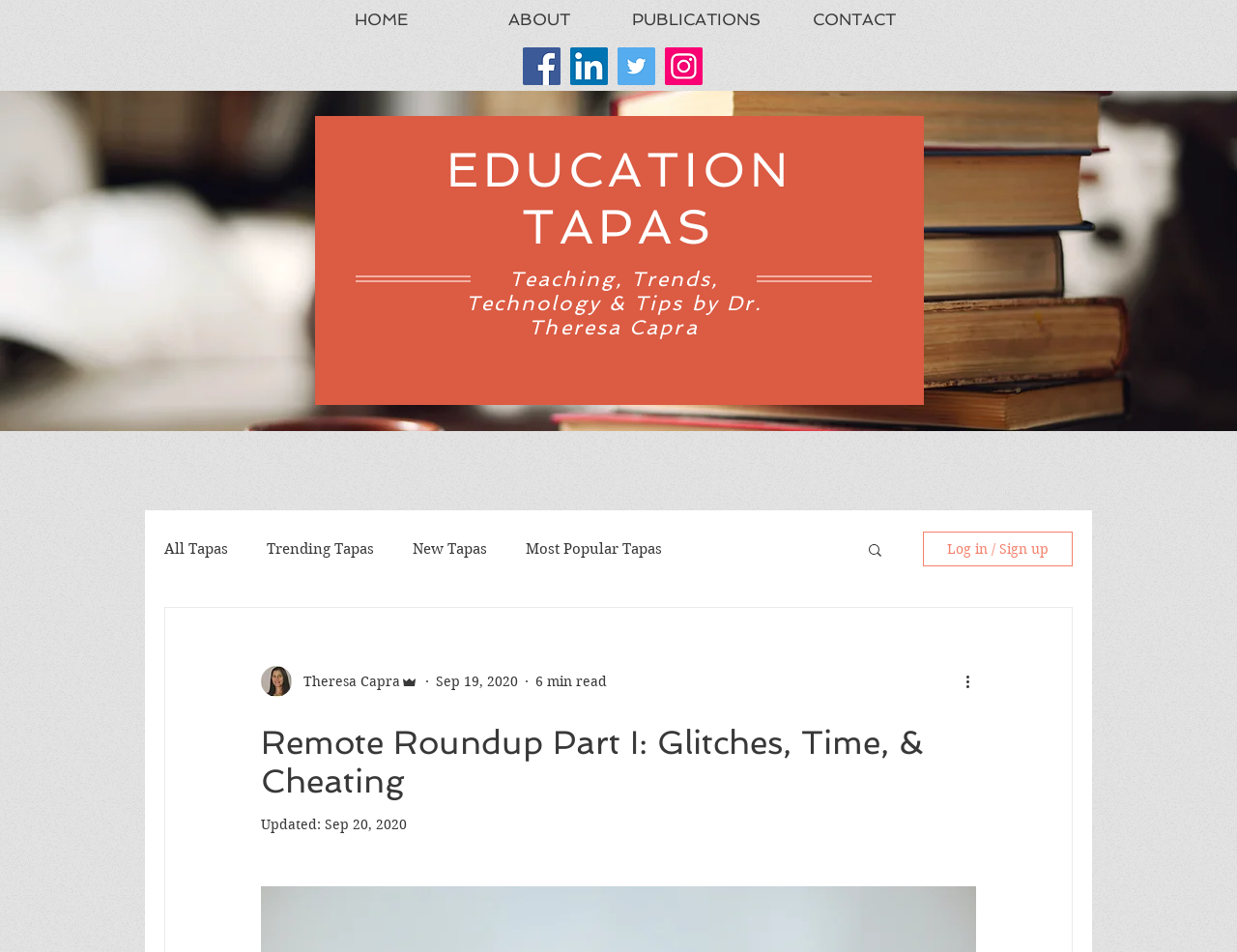Extract the heading text from the webpage.

Remote Roundup Part I: Glitches, Time, & Cheating